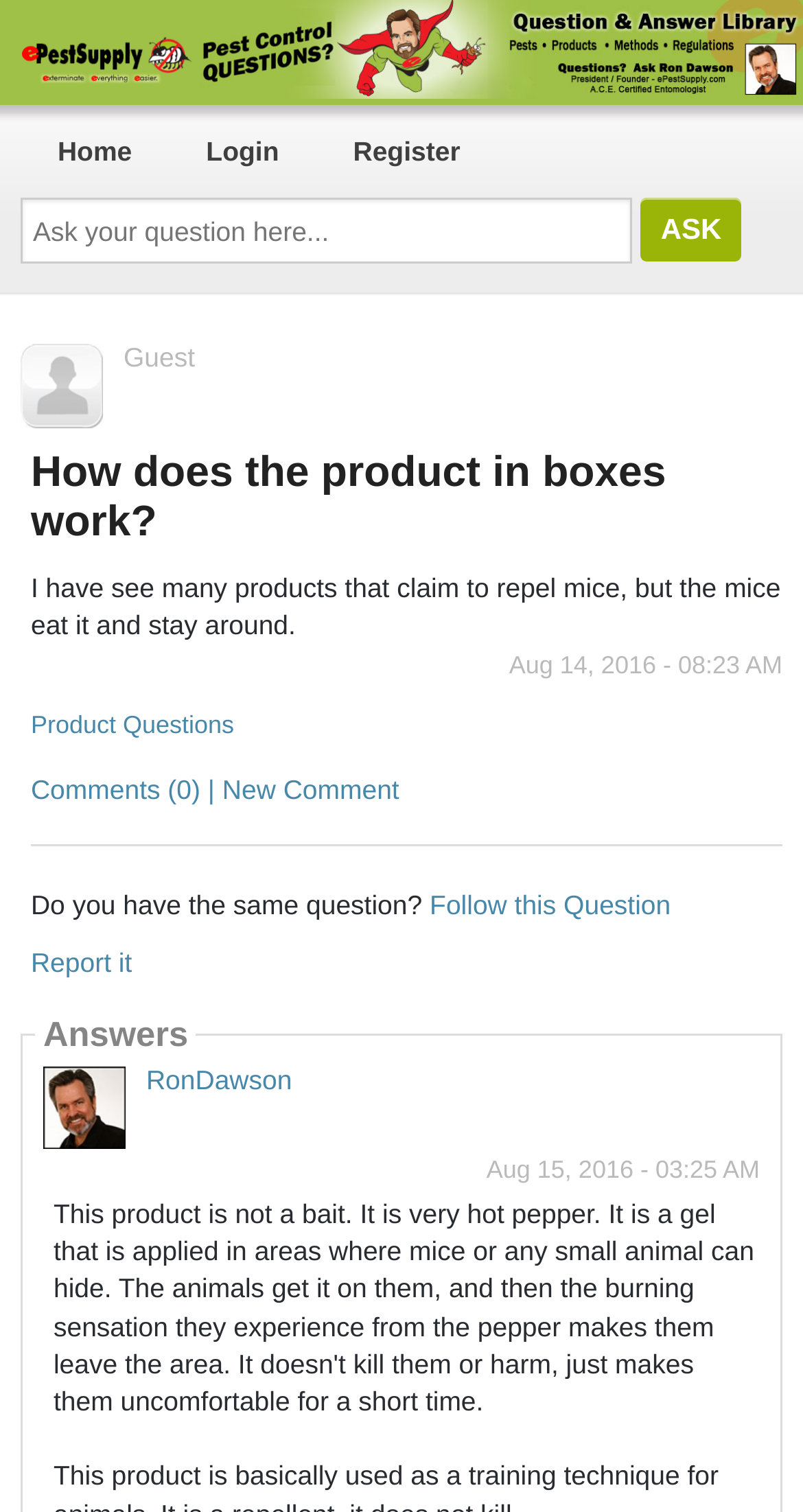What is the title of the question?
Respond with a short answer, either a single word or a phrase, based on the image.

How does the product in boxes work?